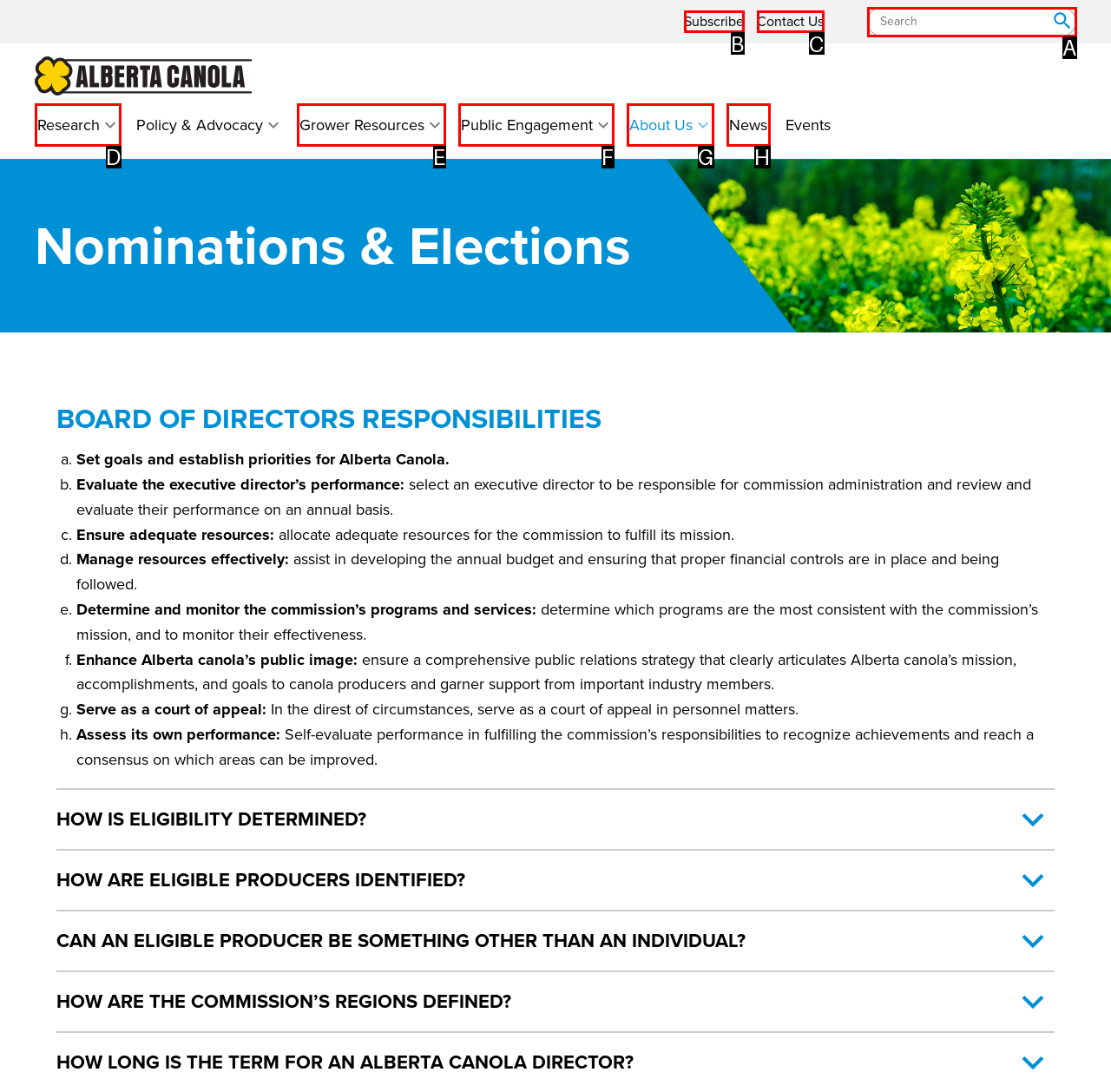Identify the HTML element that corresponds to the description: Rhode Island Hospital Provide the letter of the correct option directly.

None